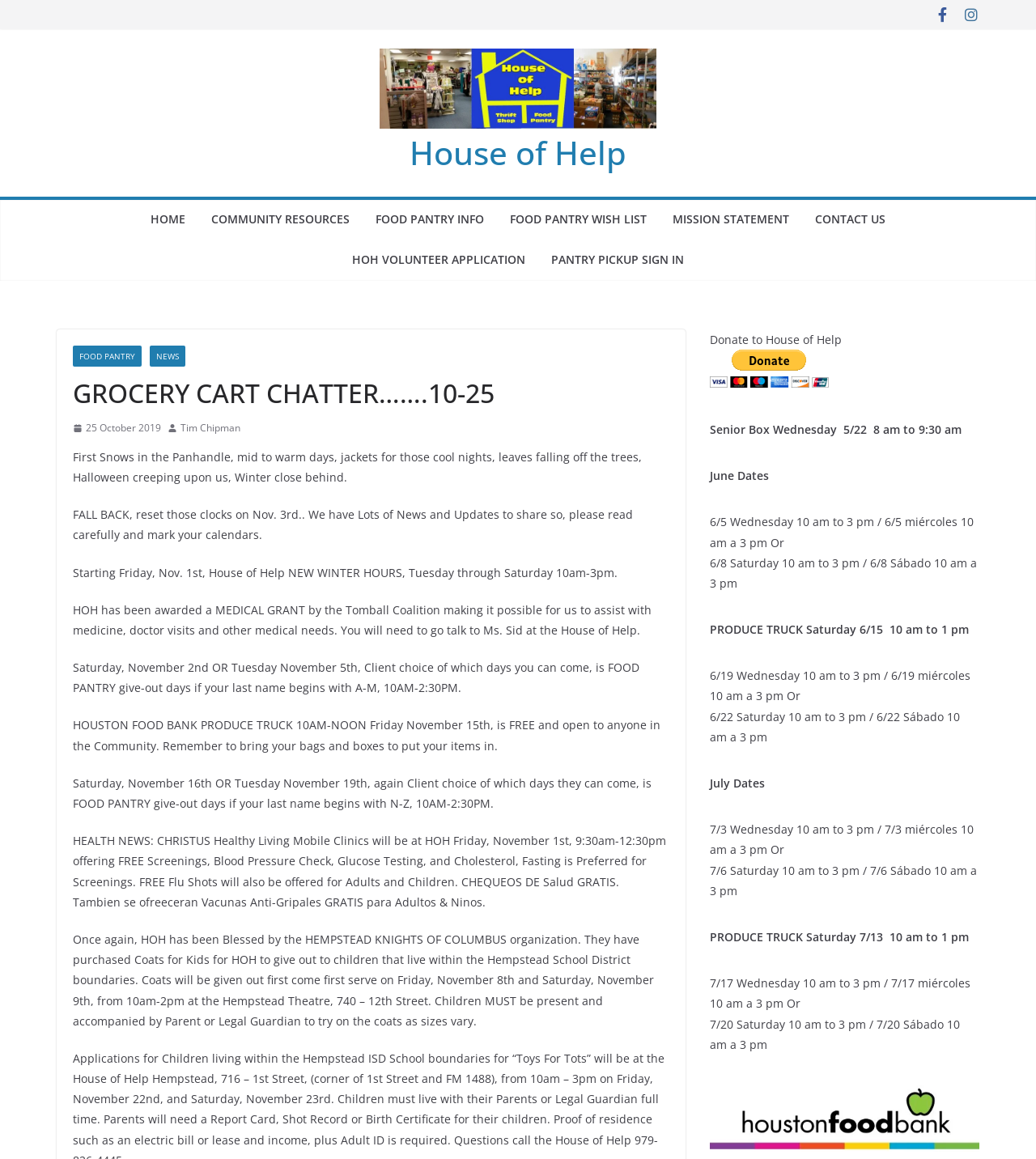Please determine the bounding box coordinates of the element's region to click for the following instruction: "Click the 'CONTACT US' link".

[0.787, 0.179, 0.855, 0.2]